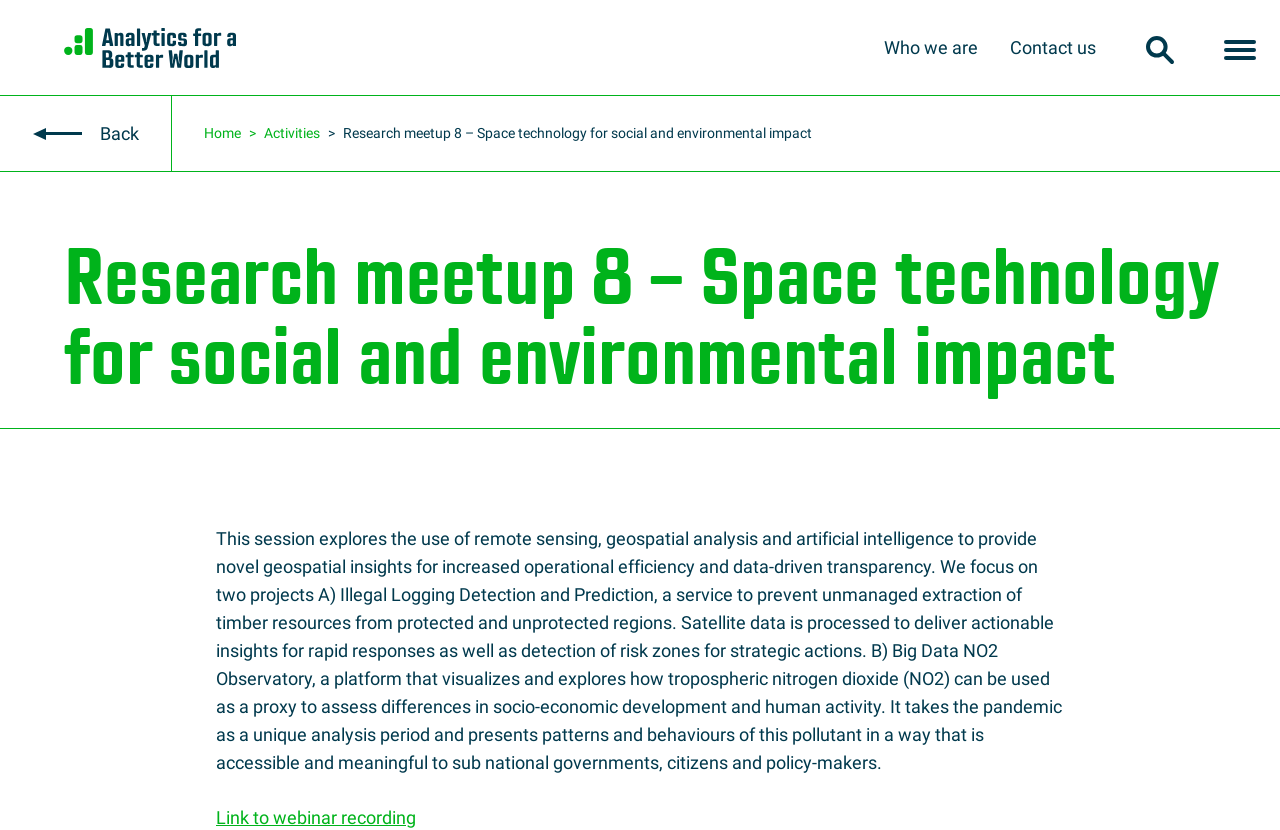For the following element description, predict the bounding box coordinates in the format (top-left x, top-left y, bottom-right x, bottom-right y). All values should be floating point numbers between 0 and 1. Description: Analytics for a Better World

[0.05, 0.033, 0.184, 0.081]